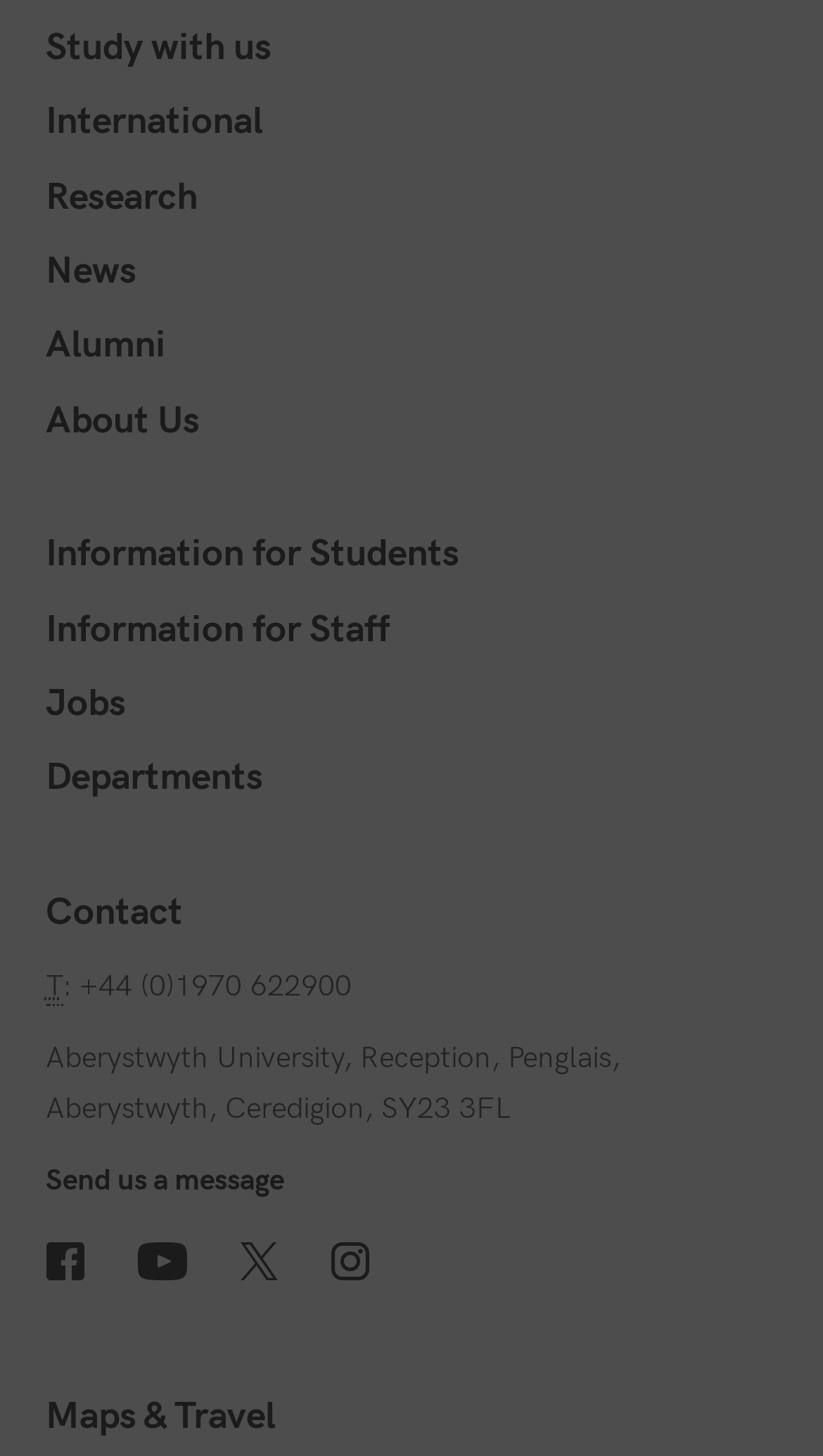Please determine the bounding box coordinates of the section I need to click to accomplish this instruction: "View Information for Students".

[0.056, 0.362, 0.558, 0.394]